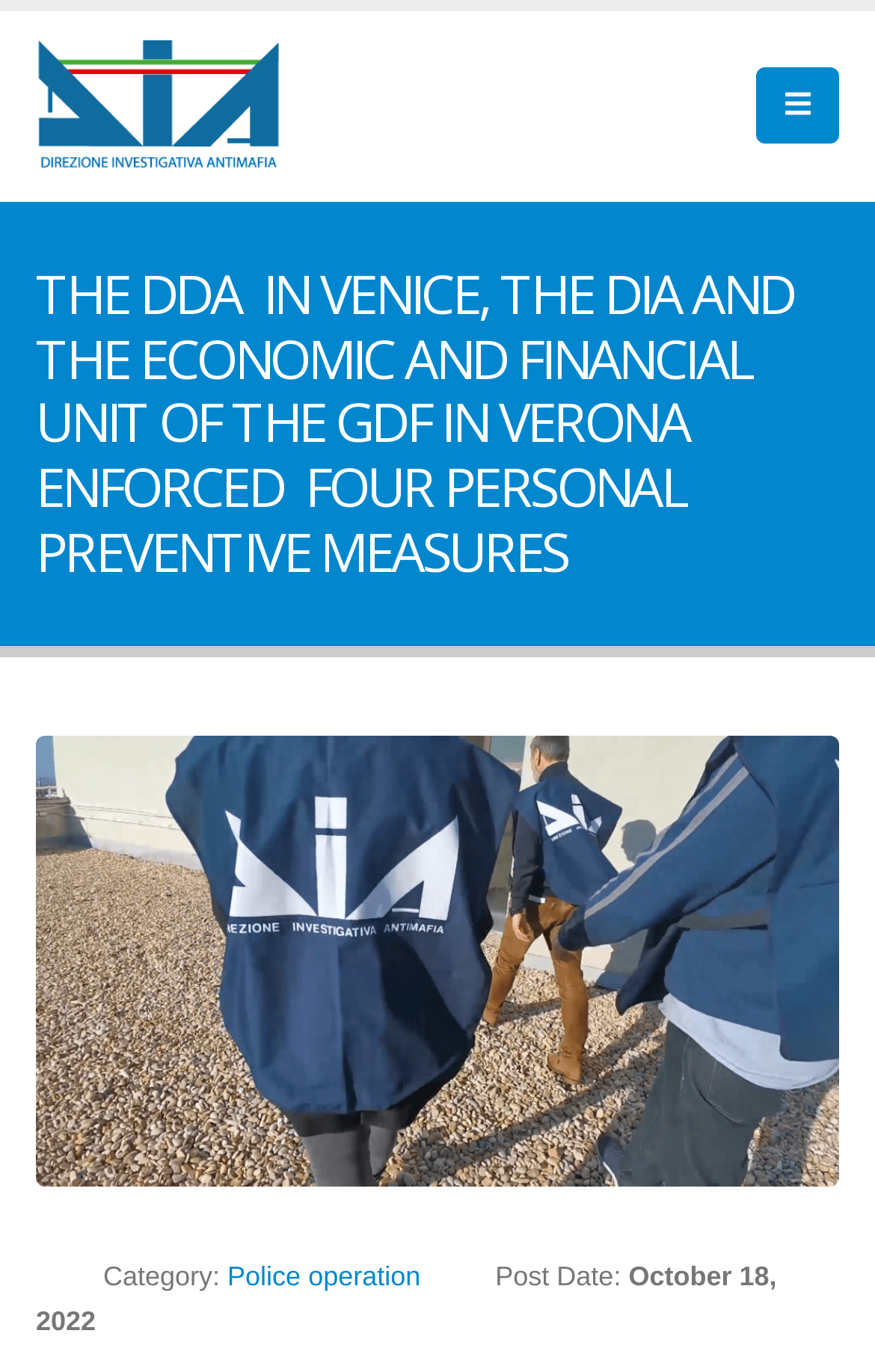When was the post published?
Look at the image and respond with a one-word or short phrase answer.

October 18, 2022